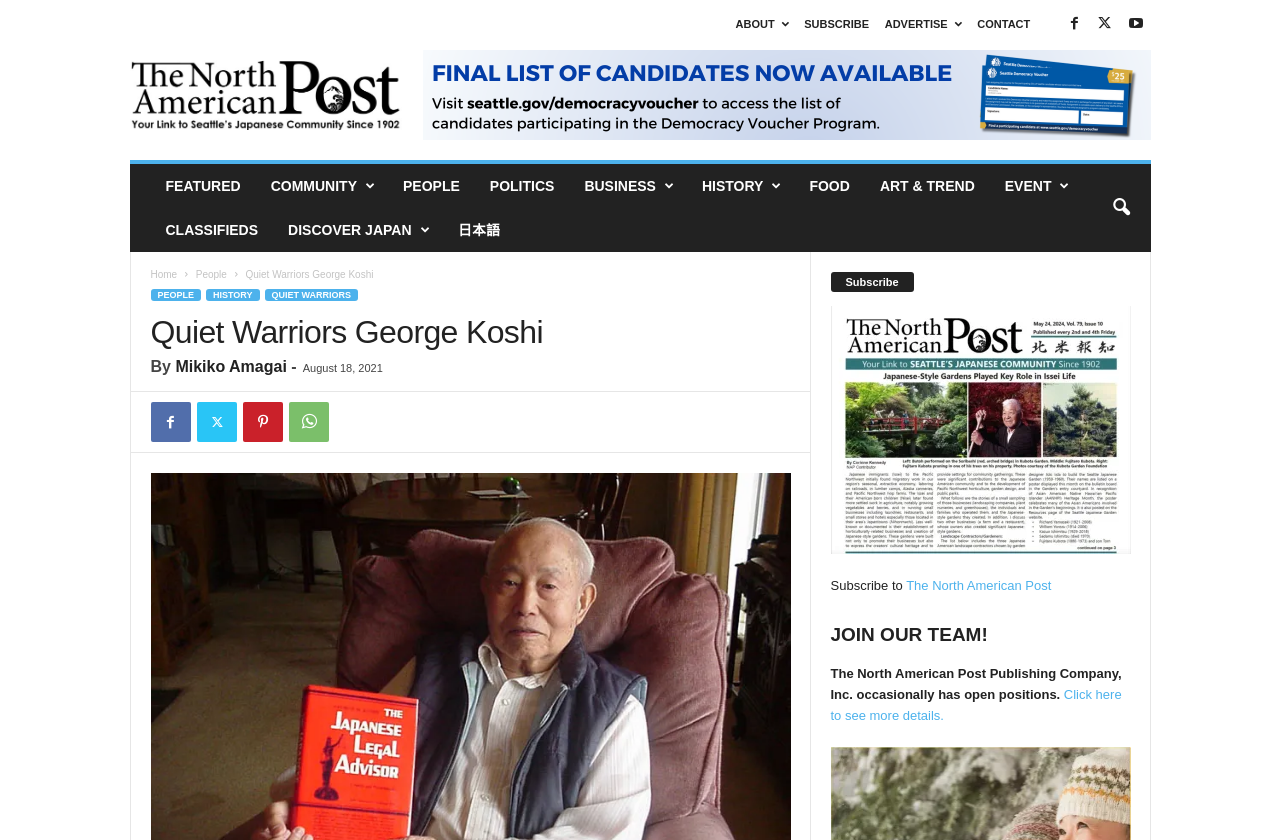Specify the bounding box coordinates of the element's area that should be clicked to execute the given instruction: "View the HISTORY section". The coordinates should be four float numbers between 0 and 1, i.e., [left, top, right, bottom].

[0.161, 0.344, 0.203, 0.358]